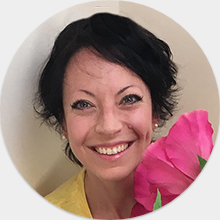What is Natasha's hair style?
Please elaborate on the answer to the question with detailed information.

The image caption describes Natasha's hair as short, dark, and styled in soft waves, which is evident from her headshot.